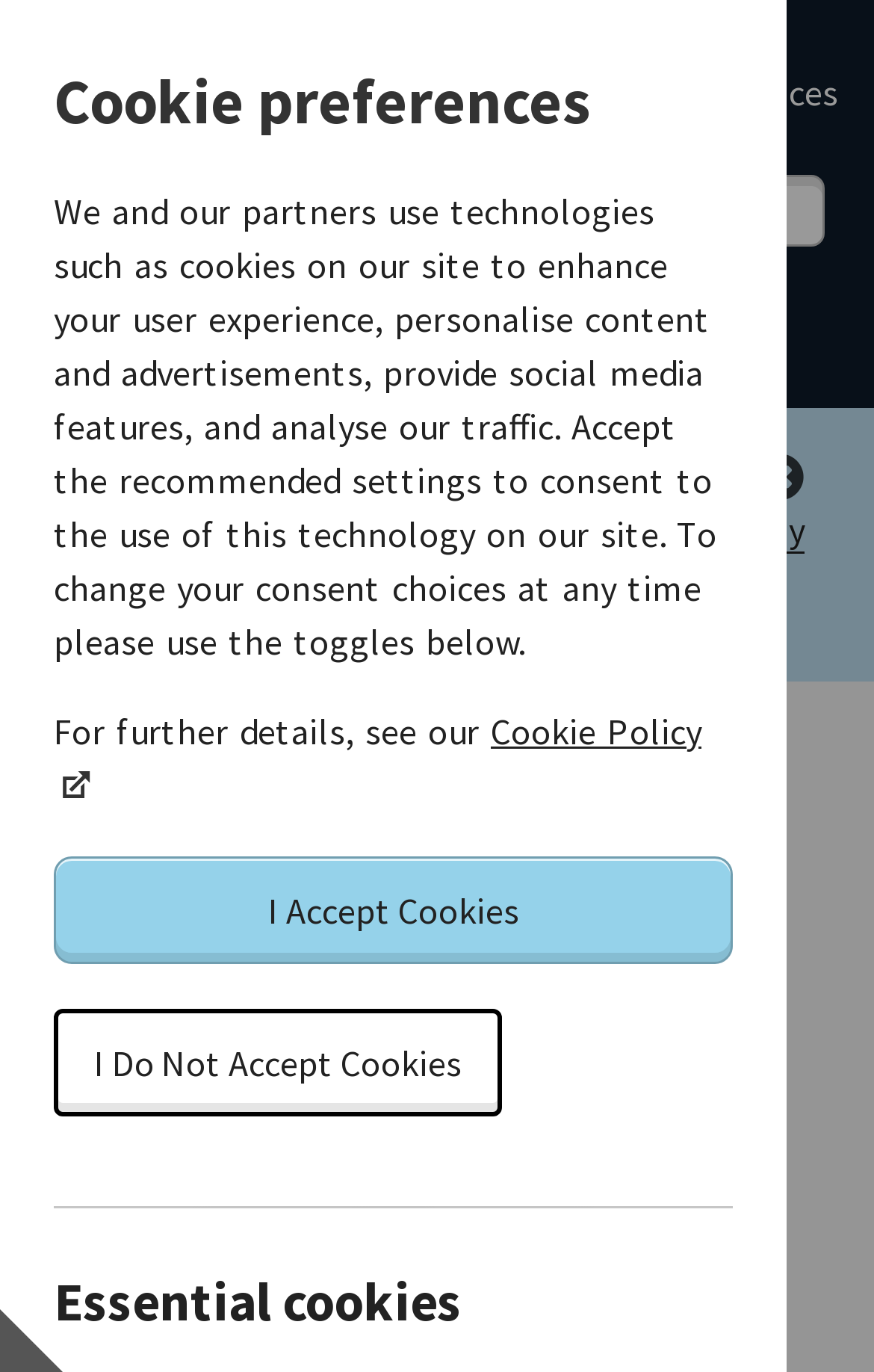Locate the bounding box coordinates of the area to click to fulfill this instruction: "Search Hantsweb services and sites". The bounding box should be presented as four float numbers between 0 and 1, in the order [left, top, right, bottom].

[0.051, 0.128, 0.724, 0.18]